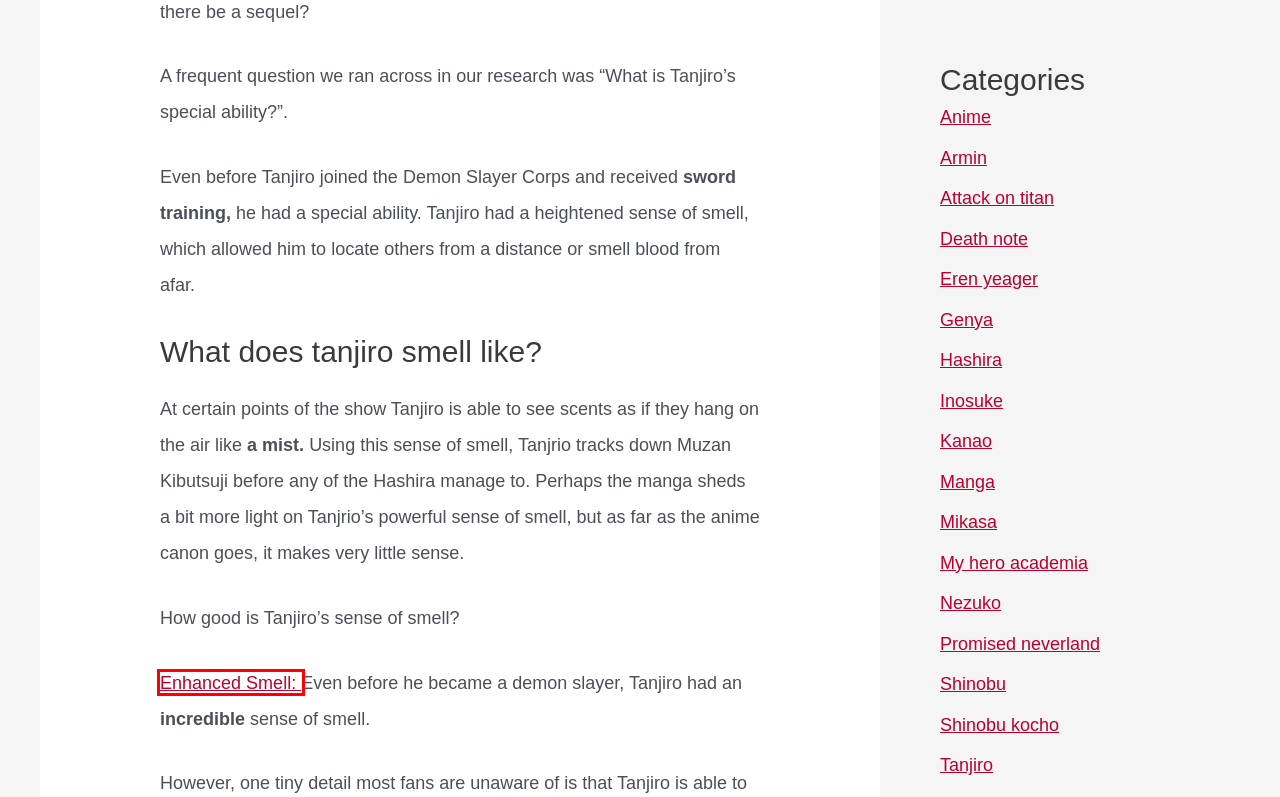Analyze the screenshot of a webpage with a red bounding box and select the webpage description that most accurately describes the new page resulting from clicking the element inside the red box. Here are the candidates:
A. Why does tanjiro have a good sense of smell? - JapanSquad!
B. Manga - JapanSquad!
C. Anime - JapanSquad!
D. Attack on titan - JapanSquad!
E. Death note - JapanSquad!
F. Eren yeager - JapanSquad!
G. Kanao - JapanSquad!
H. Shinobu kocho - JapanSquad!

A